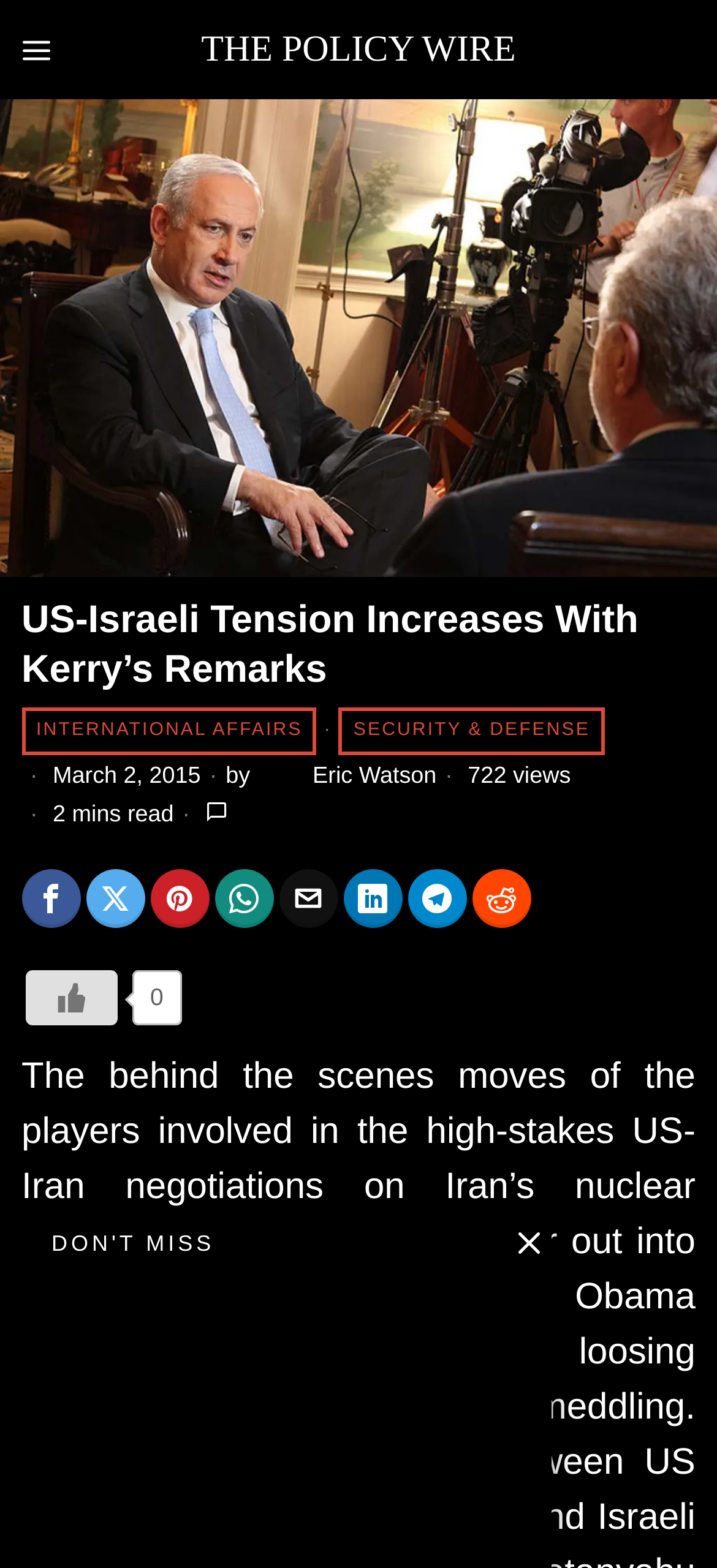How many views does the article have?
Refer to the image and provide a one-word or short phrase answer.

722 views